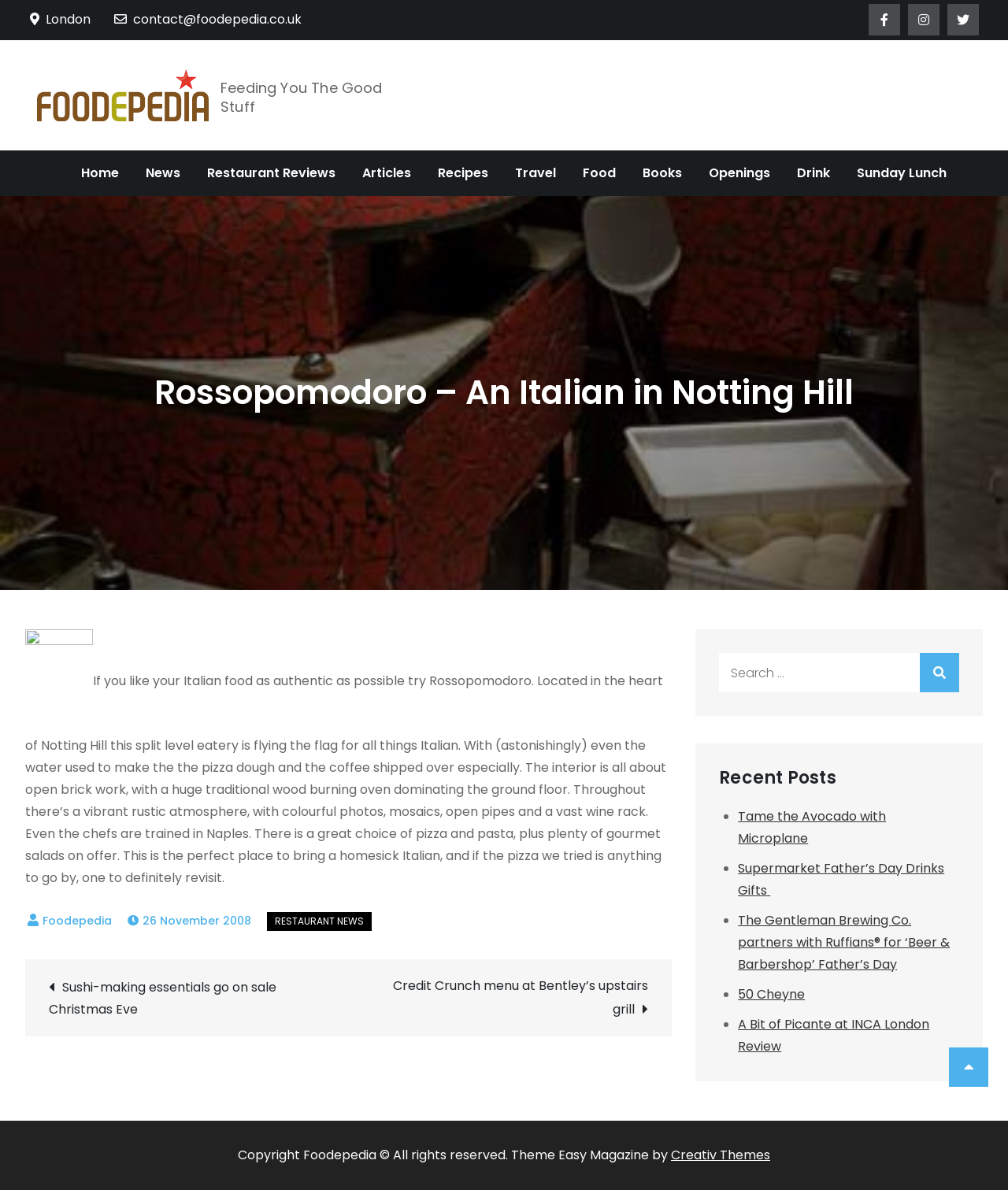Identify the bounding box coordinates of the clickable section necessary to follow the following instruction: "View the 'Recent Posts'". The coordinates should be presented as four float numbers from 0 to 1, i.e., [left, top, right, bottom].

[0.713, 0.645, 0.952, 0.664]